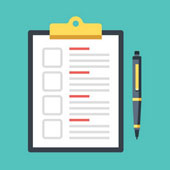Describe the image with as much detail as possible.

The image features a visually appealing clipboard with a checklist, symbolizing organization and planning. Accompanying the clipboard is a stylish pen, suggesting readiness for note-taking or task completion. This graphic aligns with topics related to air conditioning installation services in Birtley, highlighting the importance of keeping track of various essential air conditioning tasks and requirements, such as installations, repairs, and maintenance. The image effectively conveys a sense of professionalism and preparedness, which is crucial for consumers seeking reliable air conditioning services.